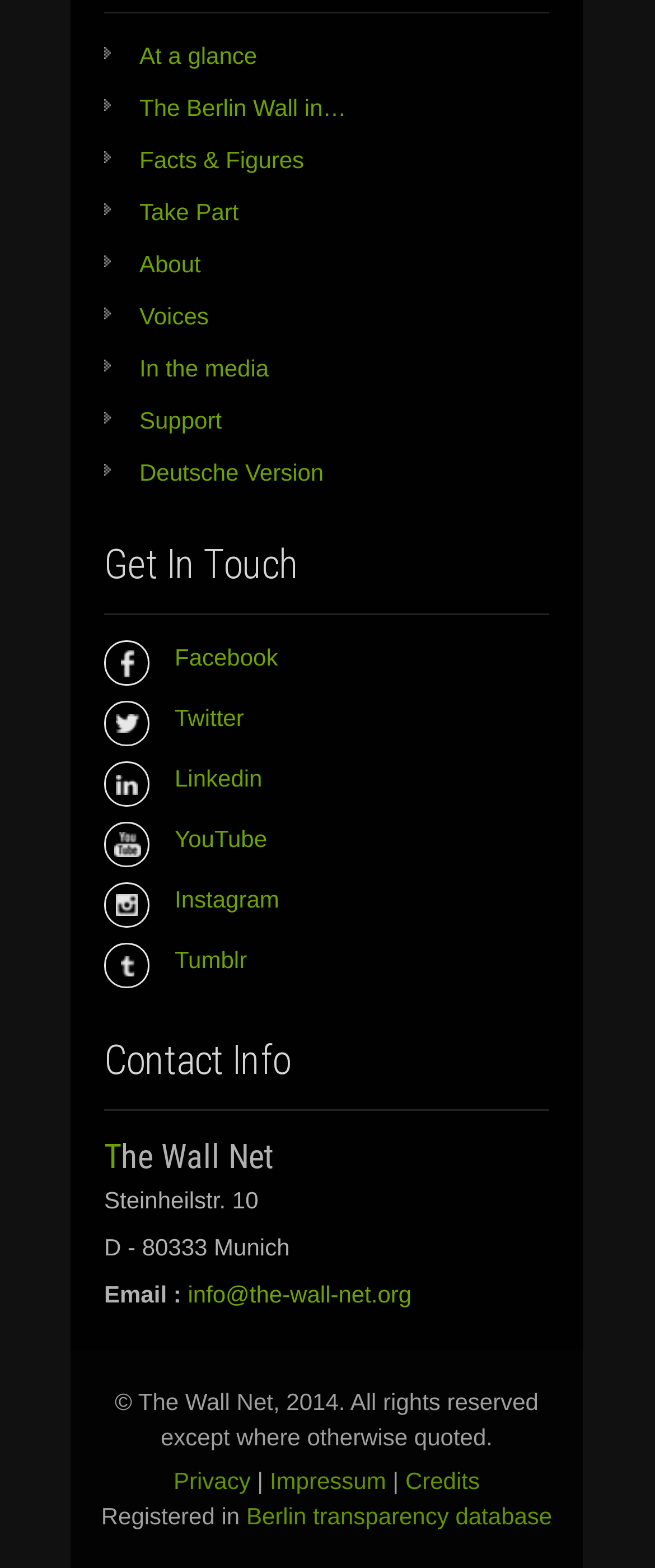Determine the coordinates of the bounding box for the clickable area needed to execute this instruction: "Visit 'The Berlin Wall in…'".

[0.159, 0.061, 0.529, 0.078]